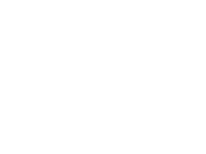What type of products is the webpage highlighting?
Answer the question based on the image using a single word or a brief phrase.

fishing reels